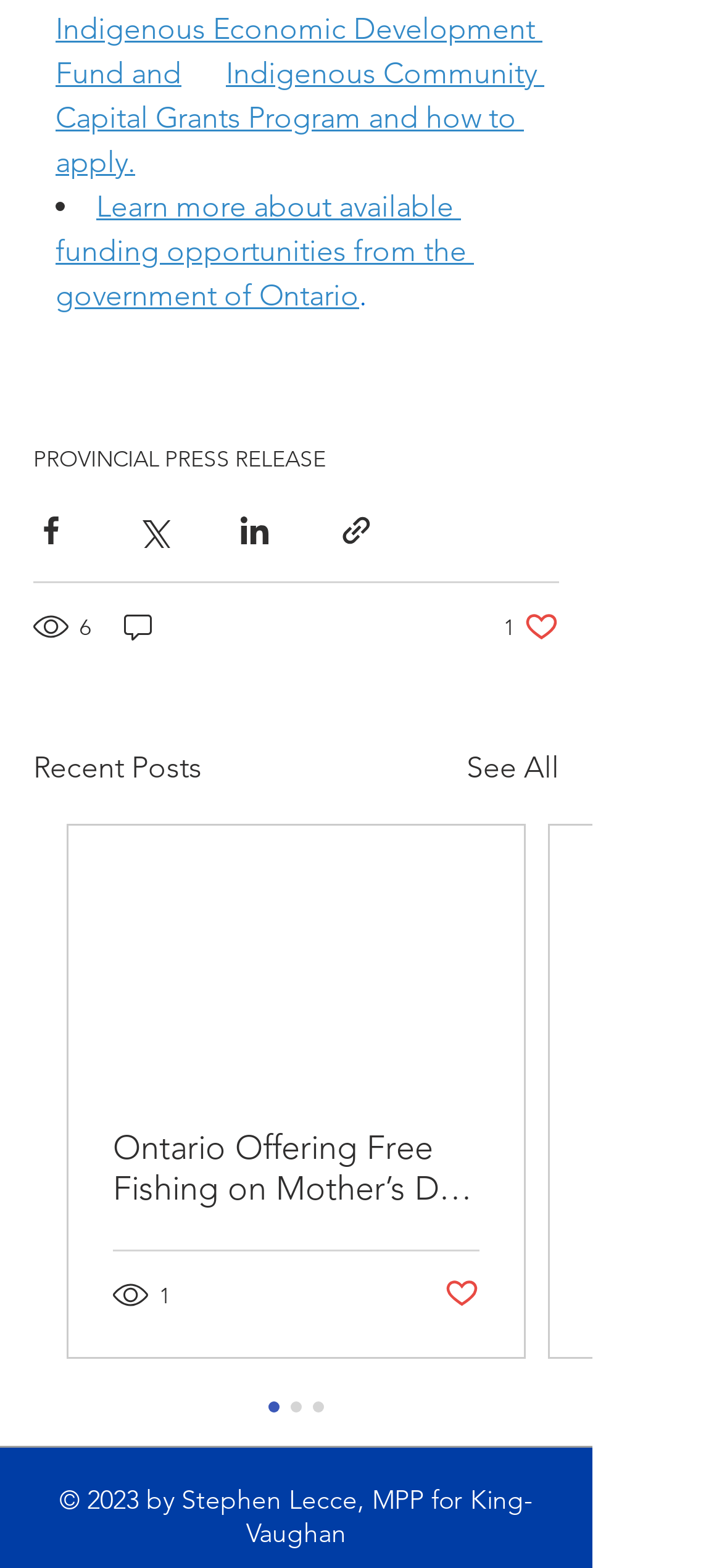Specify the bounding box coordinates of the region I need to click to perform the following instruction: "Click the link to view available funding opportunities from the government of Ontario". The coordinates must be four float numbers in the range of 0 to 1, i.e., [left, top, right, bottom].

[0.077, 0.121, 0.656, 0.2]